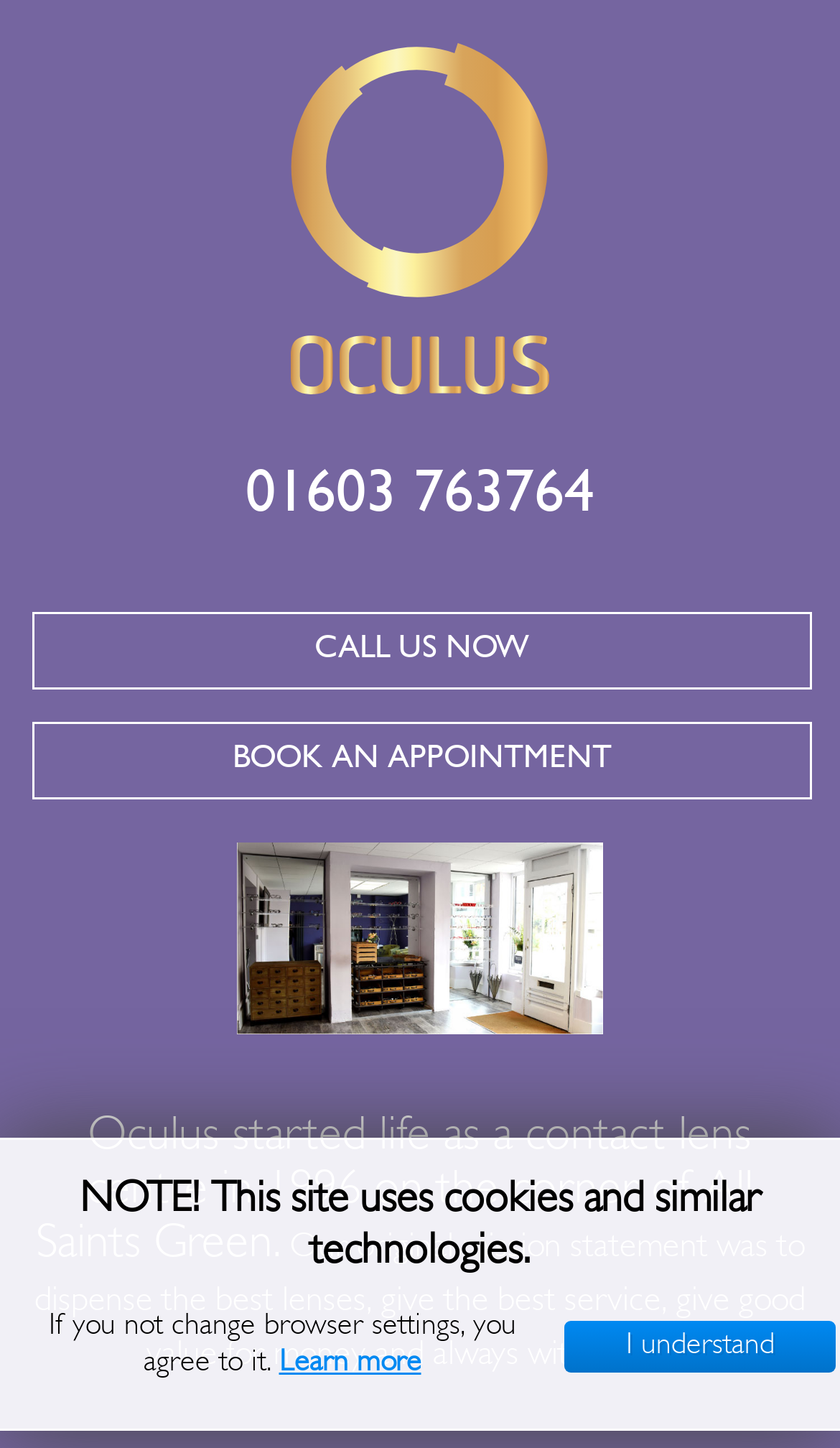Mark the bounding box of the element that matches the following description: "01603 763764".

[0.292, 0.321, 0.708, 0.362]